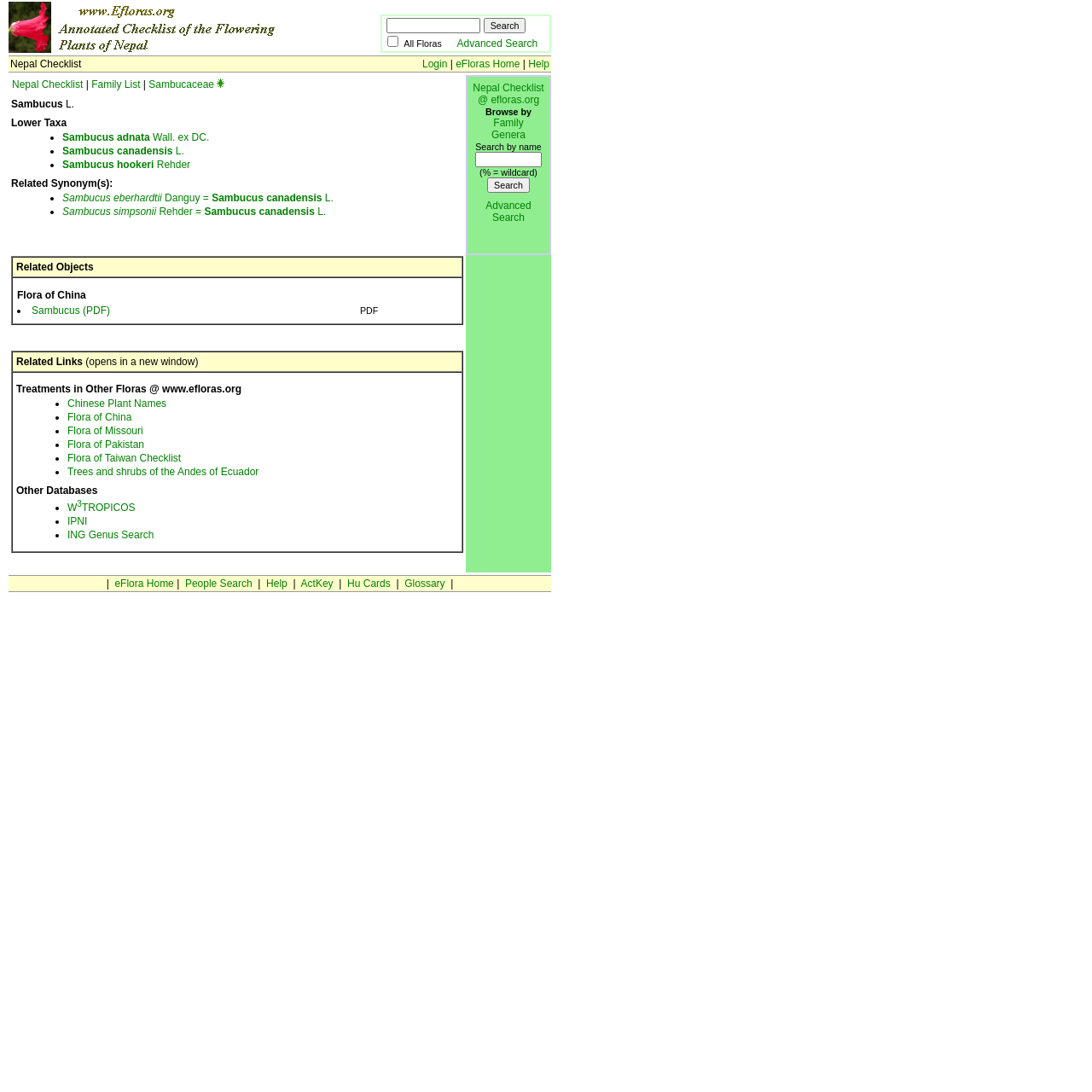How many lower taxa are listed for the genus Sambucus?
Look at the image and provide a detailed response to the question.

The webpage lists three lower taxa for the genus Sambucus: Sambucus adnata, Sambucus canadensis, and Sambucus hookeri. These lower taxa are accompanied by related synonyms and are listed in a bulleted format.